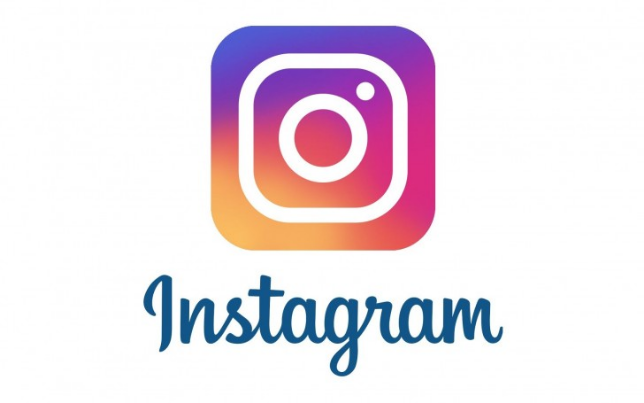Please look at the image and answer the question with a detailed explanation: What is the focus of the platform represented by the Instagram logo?

The caption explains that the Instagram logo represents the platform's focus on visual content sharing, which is a key aspect of the social media networking platform.